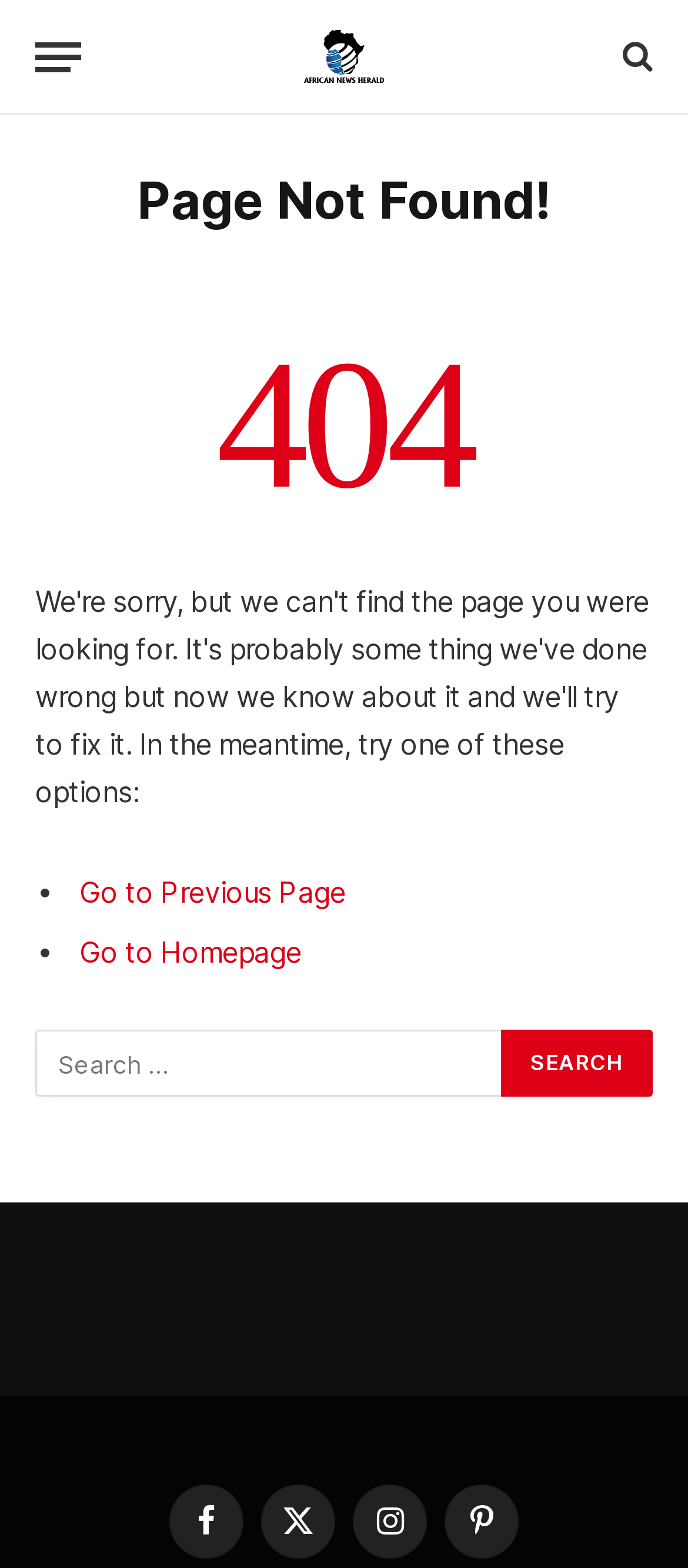How many options are provided to navigate?
Please answer the question with a detailed response using the information from the screenshot.

There are three options provided to navigate on the webpage, which are 'Go to Previous Page', 'Go to Homepage', and a search box to search for specific content.